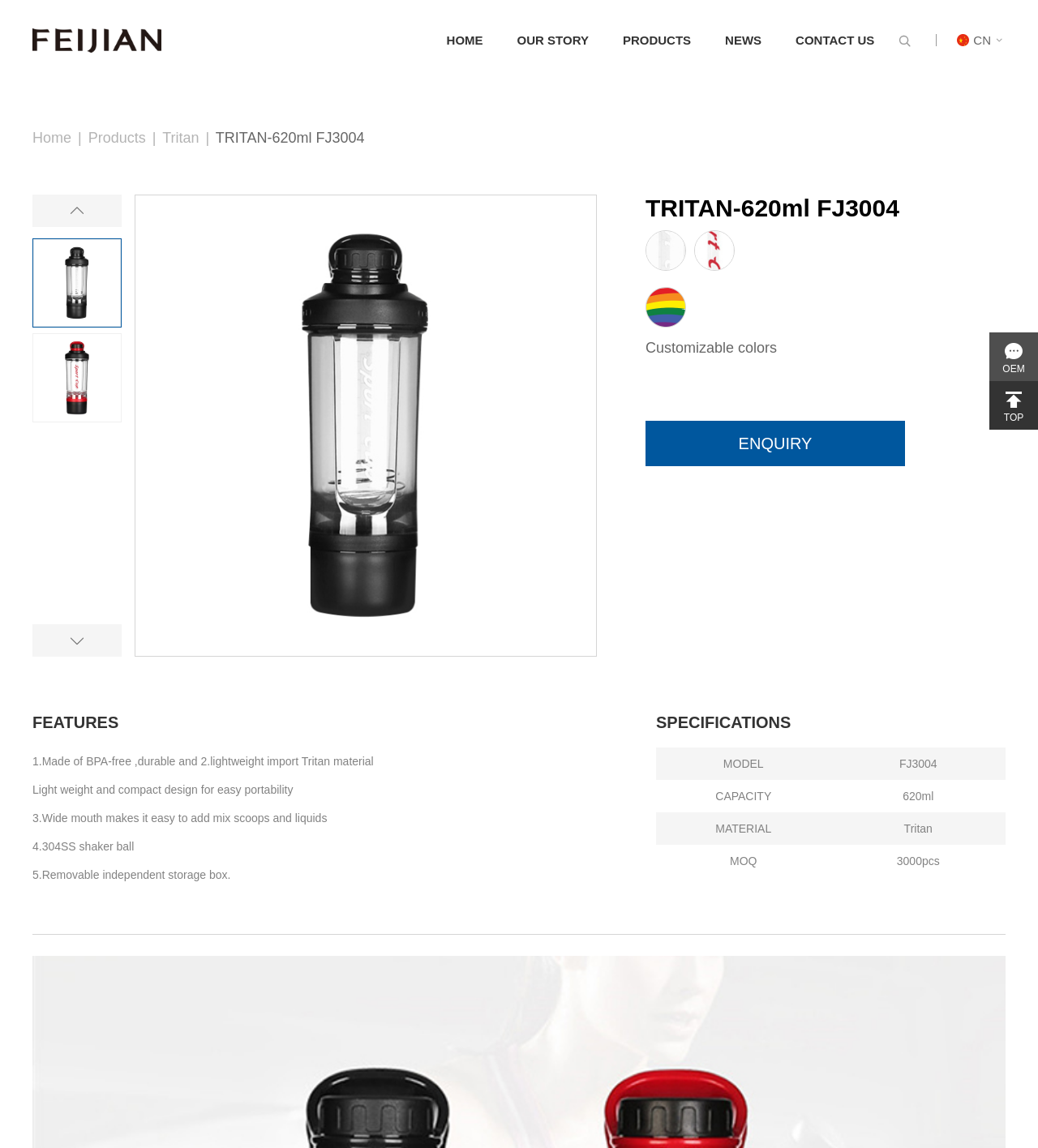Determine the bounding box coordinates of the element's region needed to click to follow the instruction: "Click the 'TRITAN-620ml FJ3004' link". Provide these coordinates as four float numbers between 0 and 1, formatted as [left, top, right, bottom].

[0.13, 0.17, 0.574, 0.571]